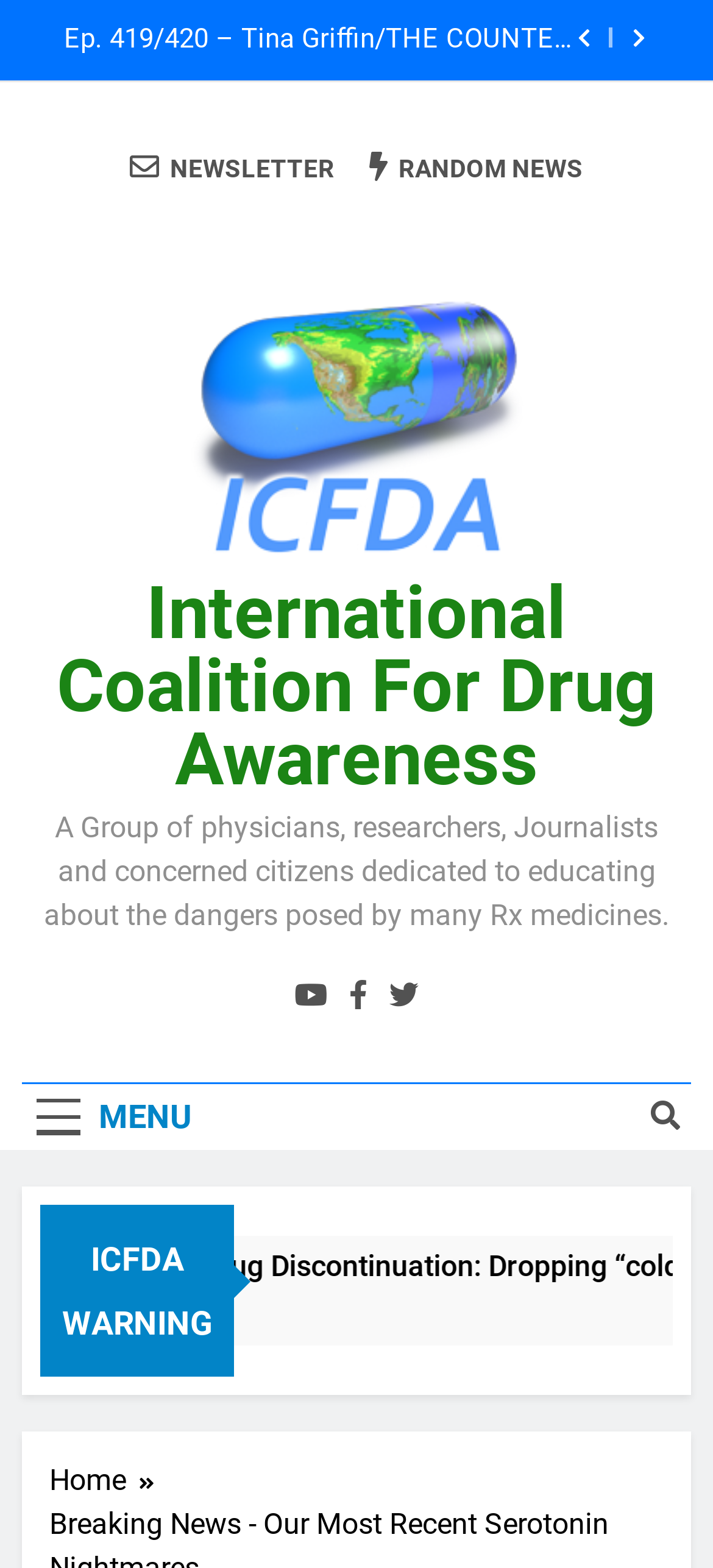Give a succinct answer to this question in a single word or phrase: 
What is the name of the person mentioned?

John Virapen